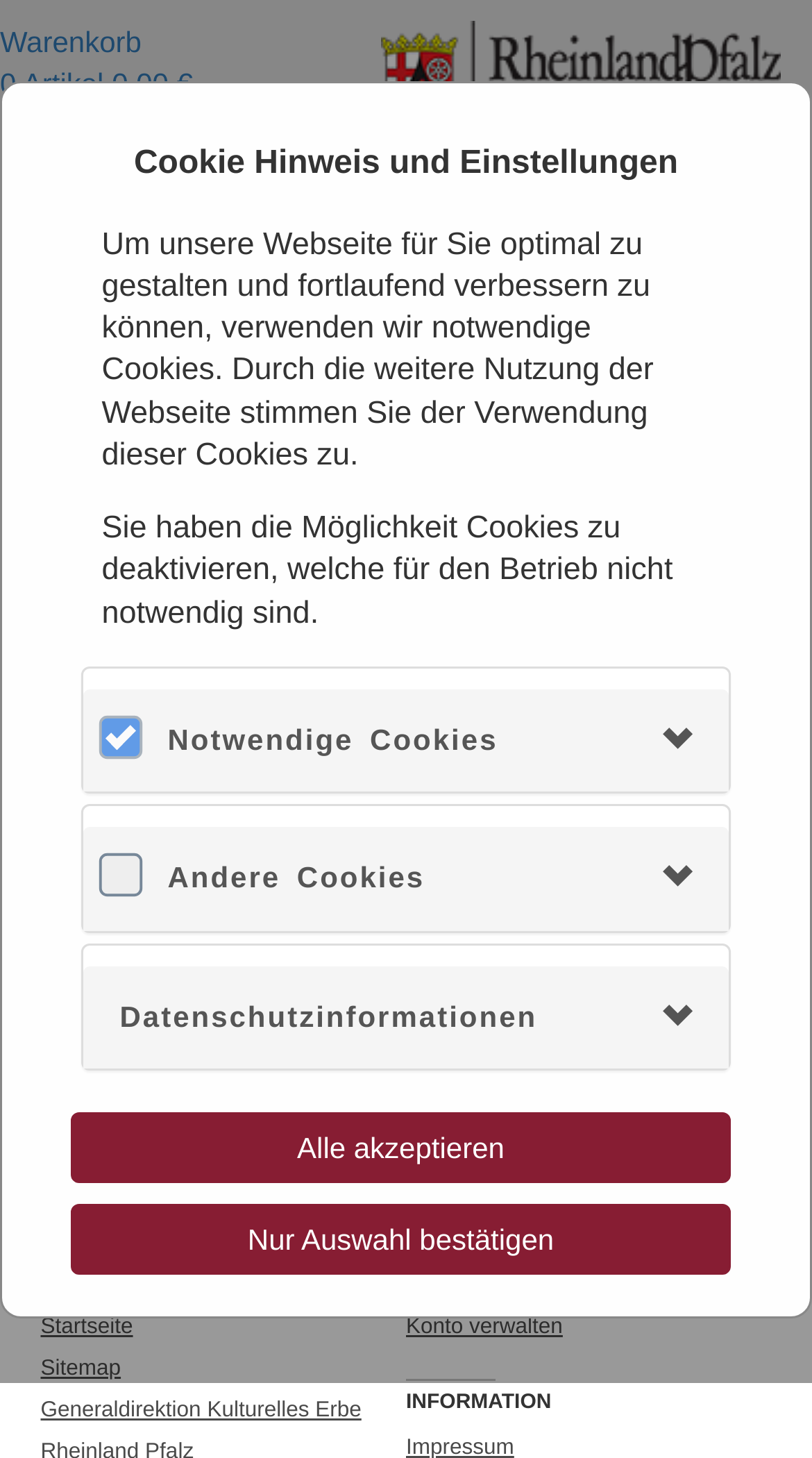Find the bounding box coordinates of the clickable element required to execute the following instruction: "Manage account". Provide the coordinates as four float numbers between 0 and 1, i.e., [left, top, right, bottom].

[0.5, 0.902, 0.693, 0.919]